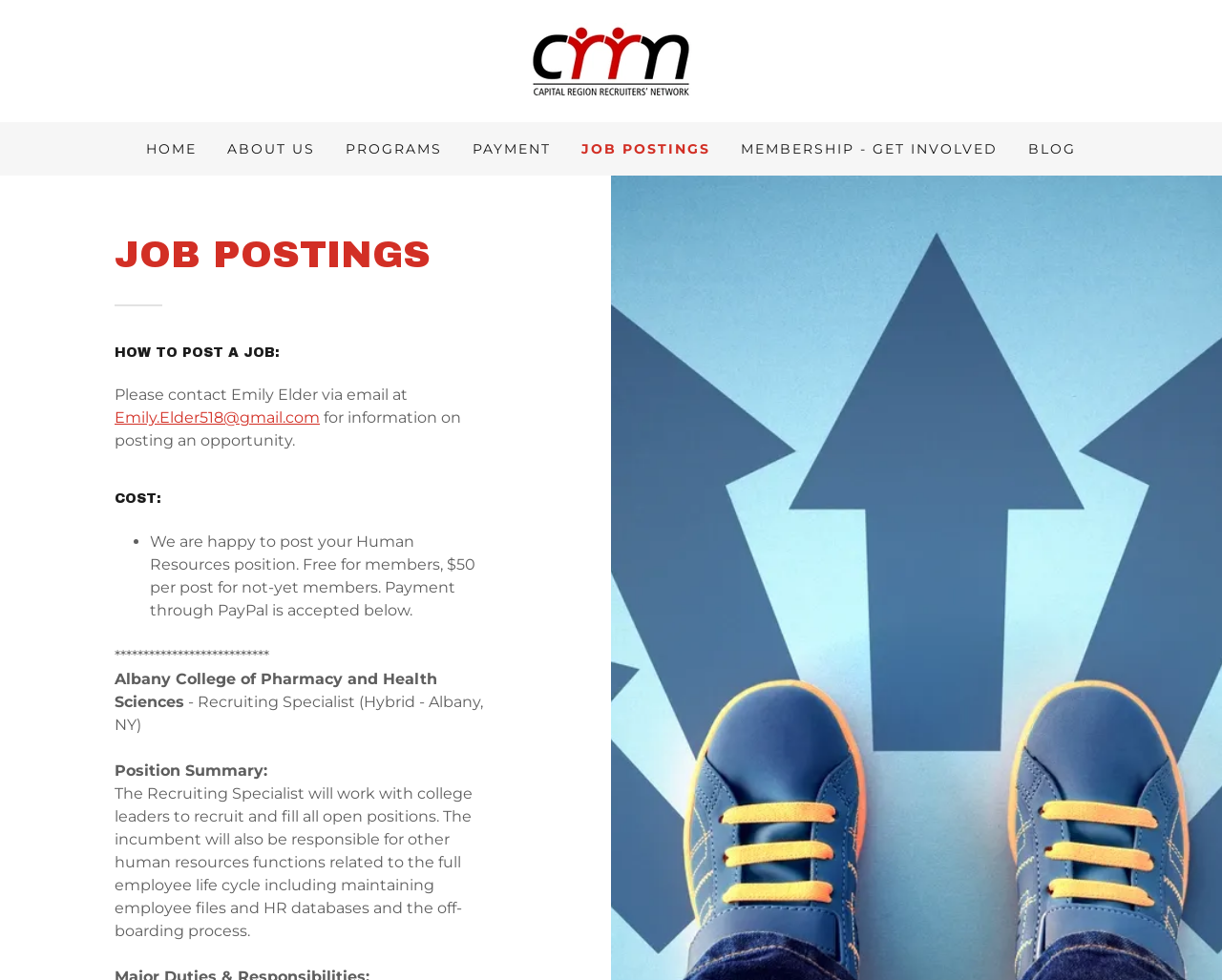Please identify the coordinates of the bounding box for the clickable region that will accomplish this instruction: "Explore the 'Albany College of Pharmacy and Health Sciences' job posting".

[0.094, 0.683, 0.358, 0.725]